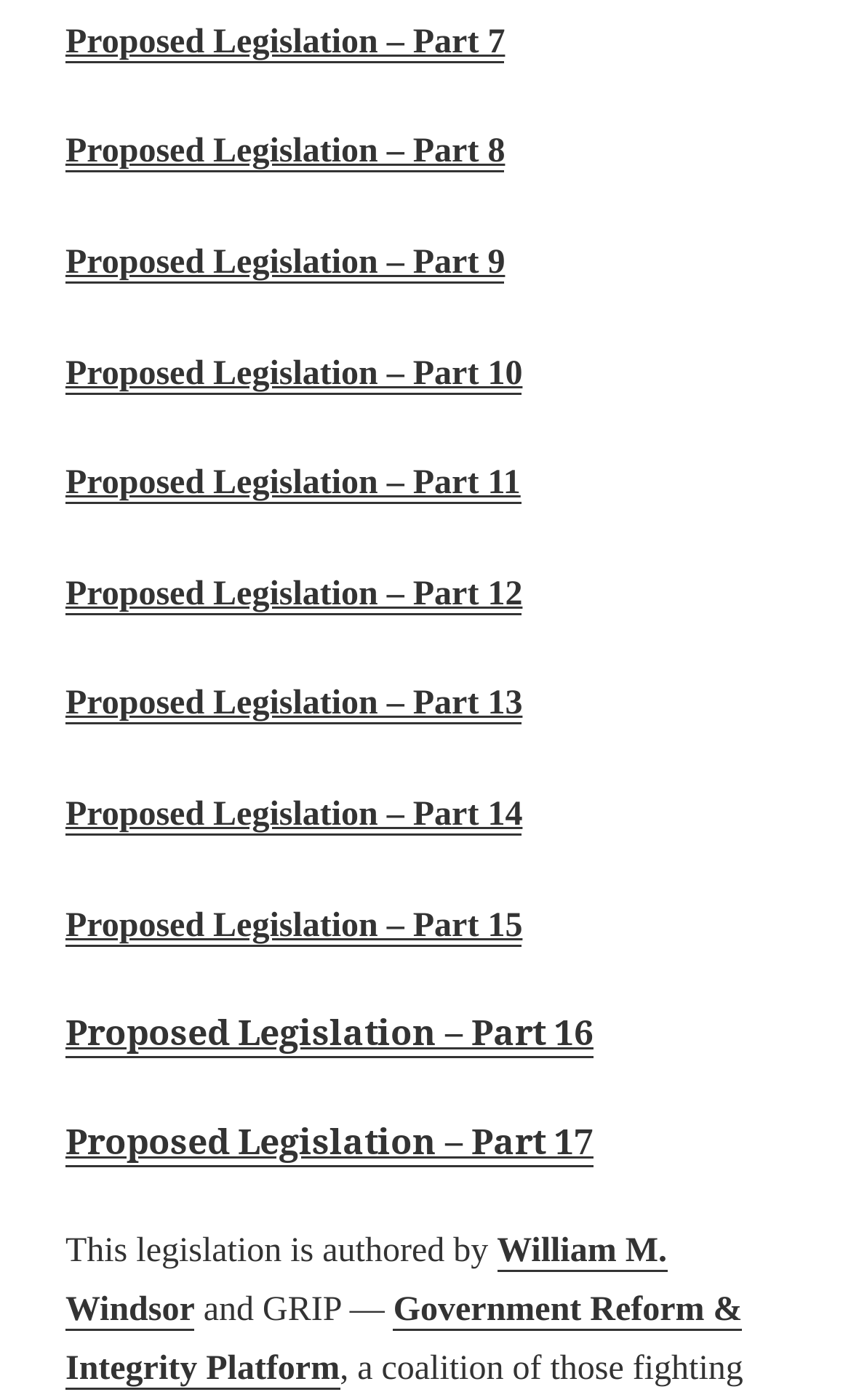Find the bounding box coordinates of the area to click in order to follow the instruction: "Visit William M. Windsor's page".

[0.077, 0.881, 0.784, 0.951]